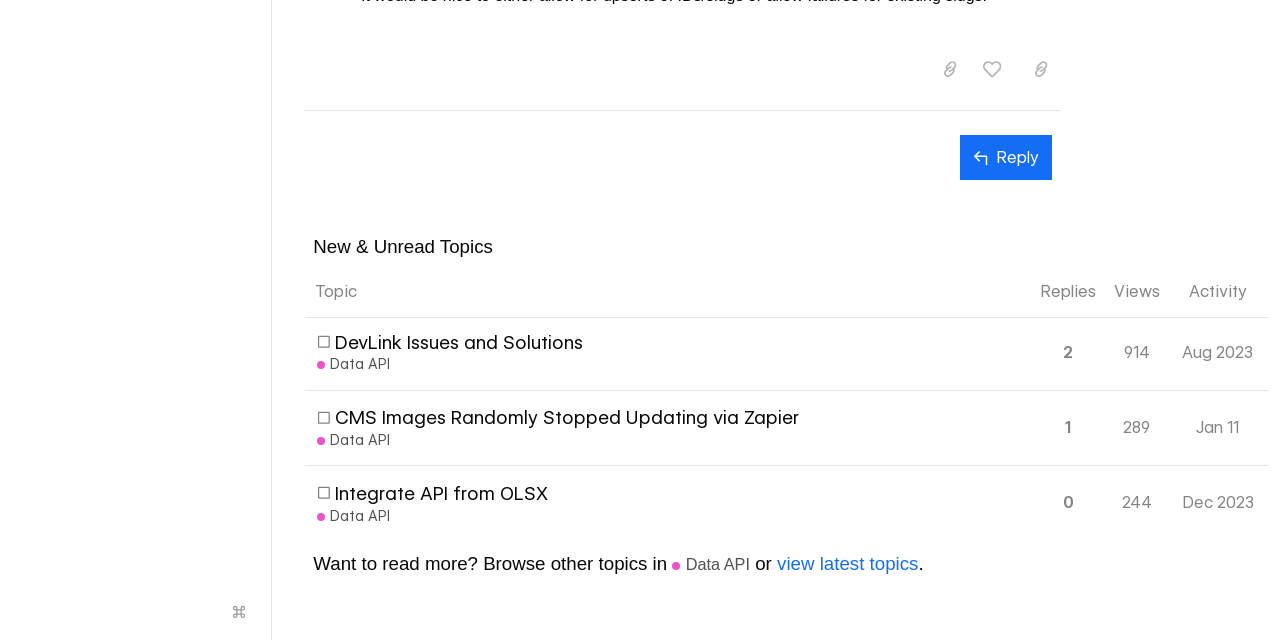Given the element description: "view latest topics", predict the bounding box coordinates of this UI element. The coordinates must be four float numbers between 0 and 1, given as [left, top, right, bottom].

[0.607, 0.864, 0.718, 0.897]